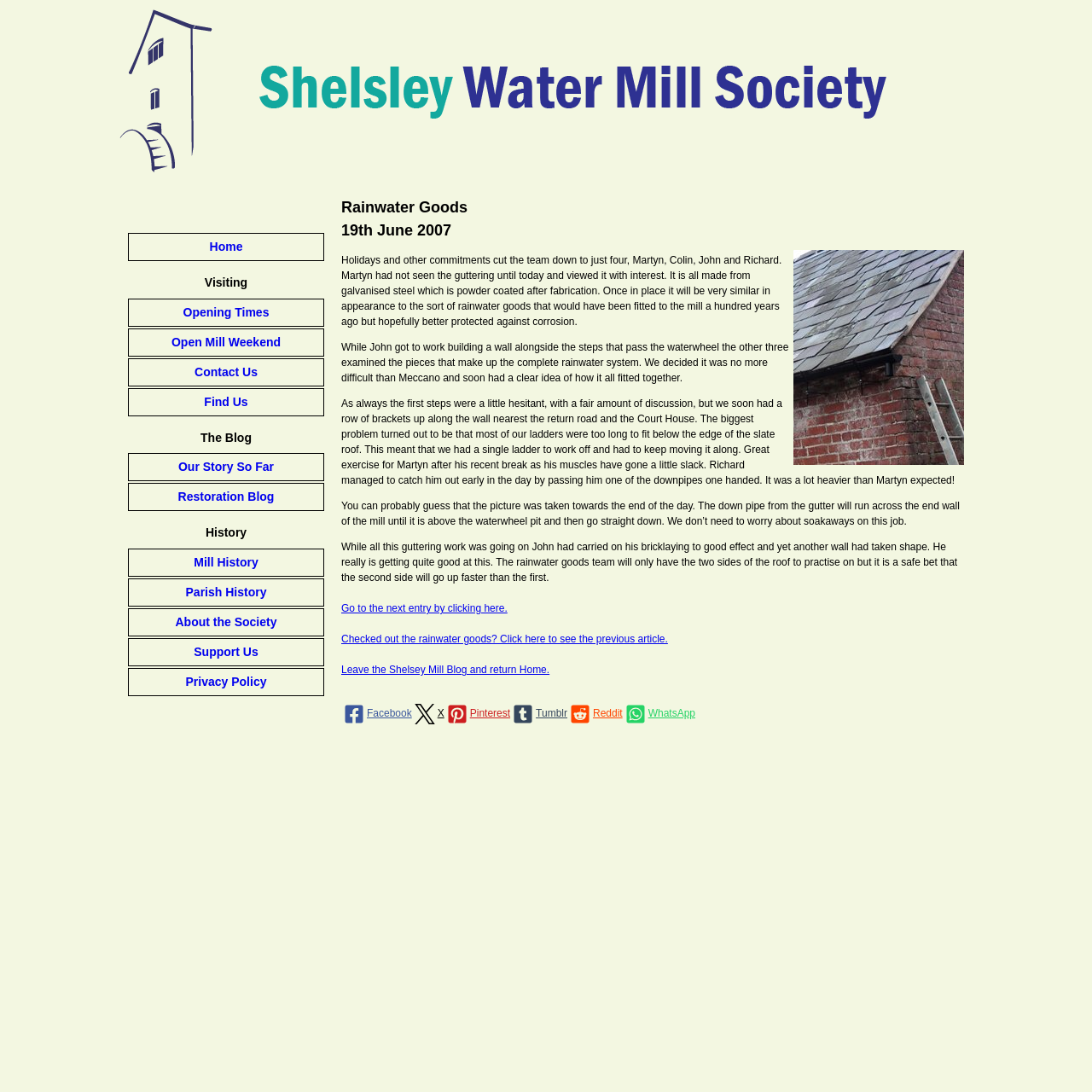How can you navigate to the next blog post?
Look at the image and construct a detailed response to the question.

The link 'Go to the next entry by clicking here' is provided at the bottom of the page, which allows the user to navigate to the next blog post.